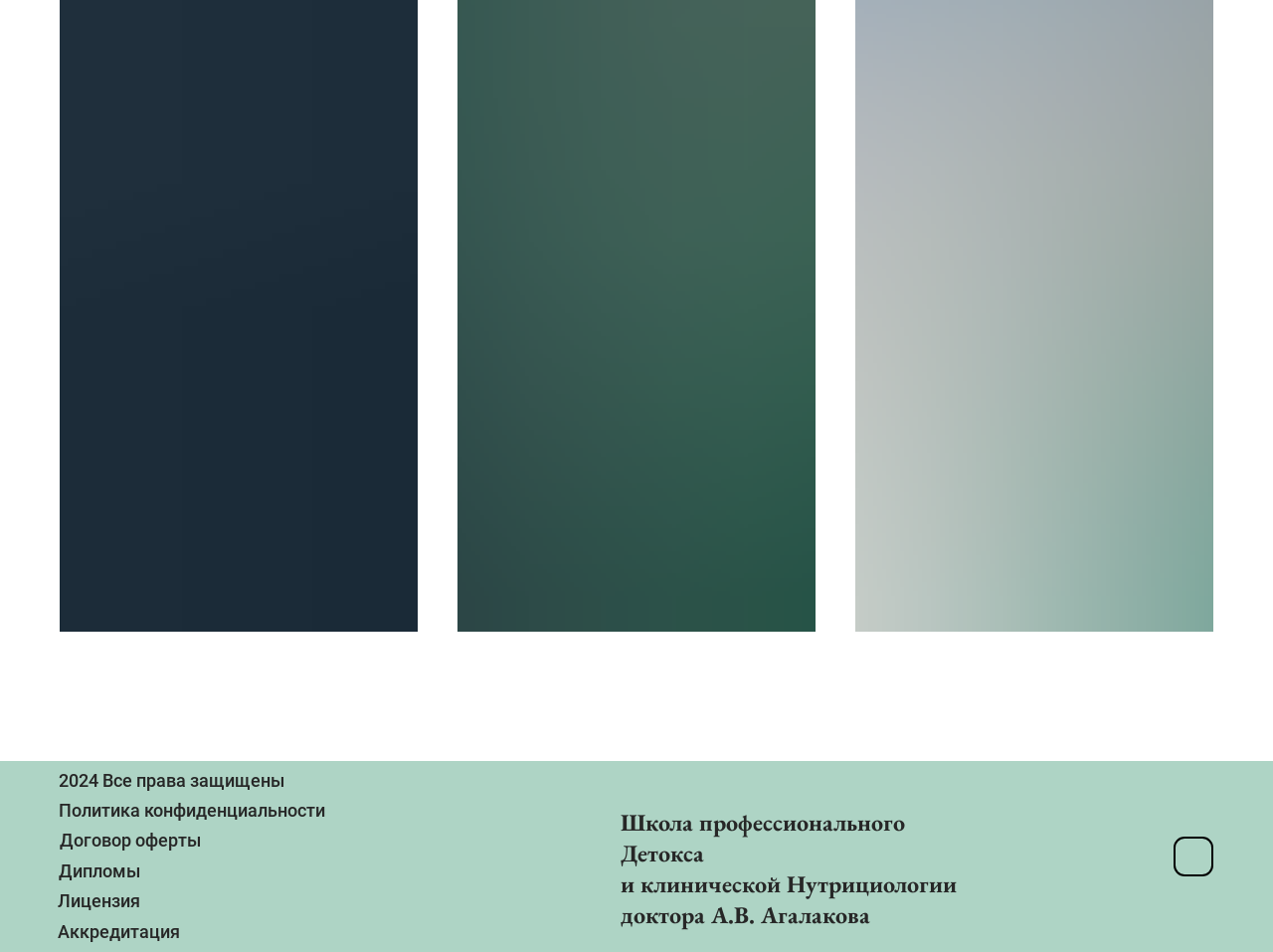Based on the element description google, identify the bounding box of the UI element in the given webpage screenshot. The coordinates should be in the format (top-left x, top-left y, bottom-right x, bottom-right y) and must be between 0 and 1.

None